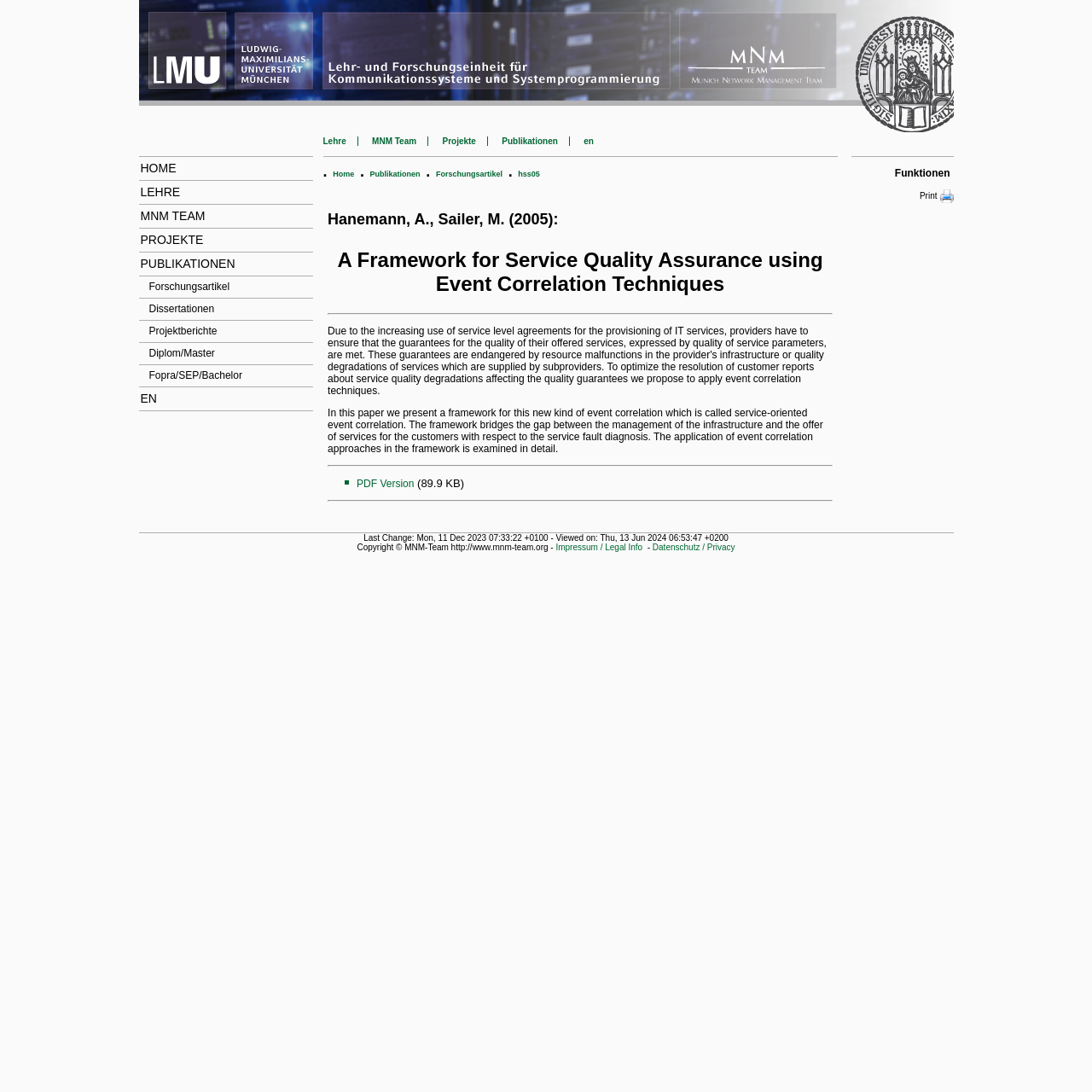Please identify the bounding box coordinates of the element I should click to complete this instruction: 'Click HOME'. The coordinates should be given as four float numbers between 0 and 1, like this: [left, top, right, bottom].

[0.127, 0.144, 0.286, 0.166]